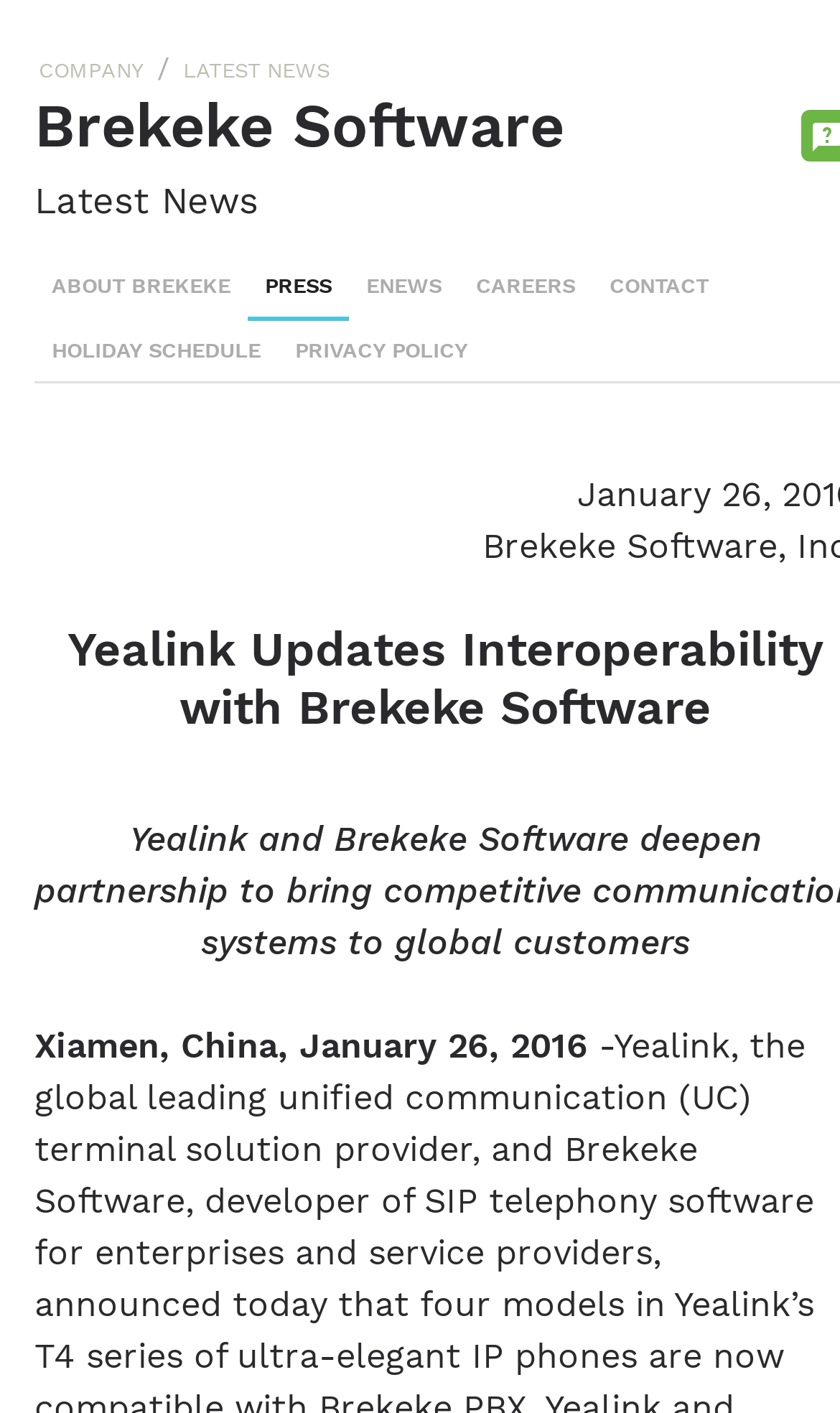Give the bounding box coordinates for the element described by: "LATEST NEWS".

[0.218, 0.041, 0.392, 0.058]